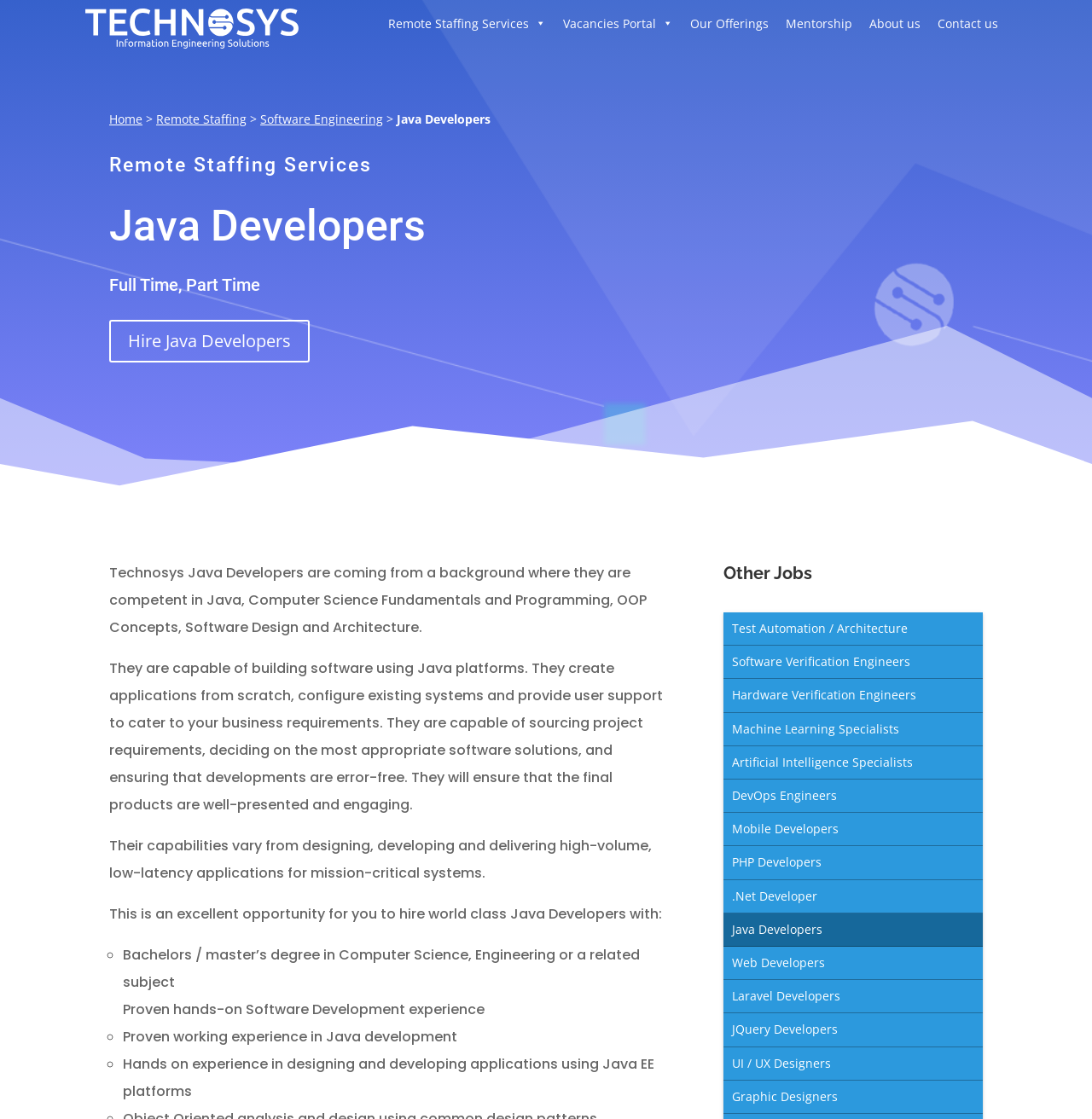Find the bounding box coordinates of the element you need to click on to perform this action: 'Click on Contact us'. The coordinates should be represented by four float values between 0 and 1, in the format [left, top, right, bottom].

[0.851, 0.0, 0.922, 0.042]